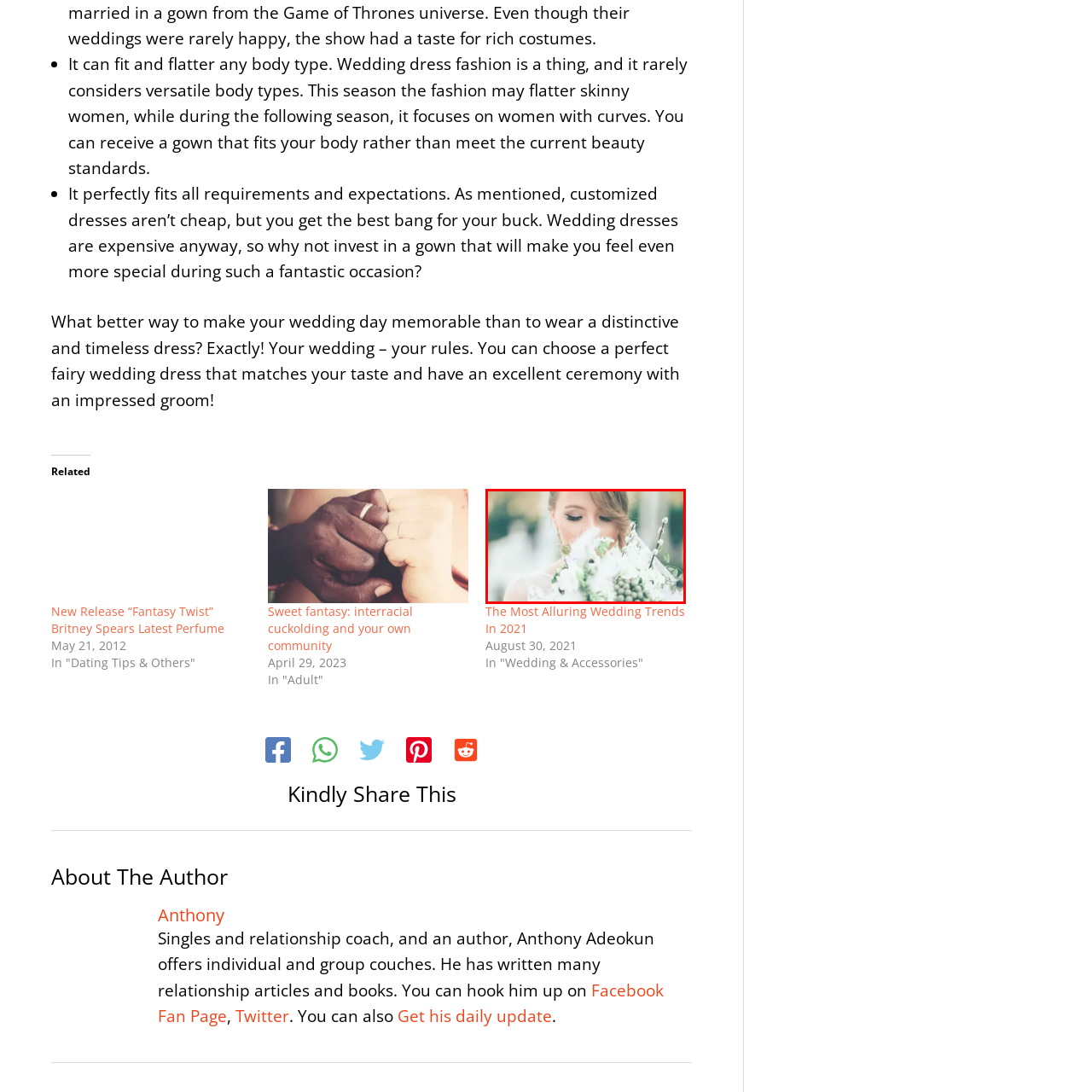View the area enclosed by the red box, What is the ambiance of the scene? Respond using one word or phrase.

Soft and romantic